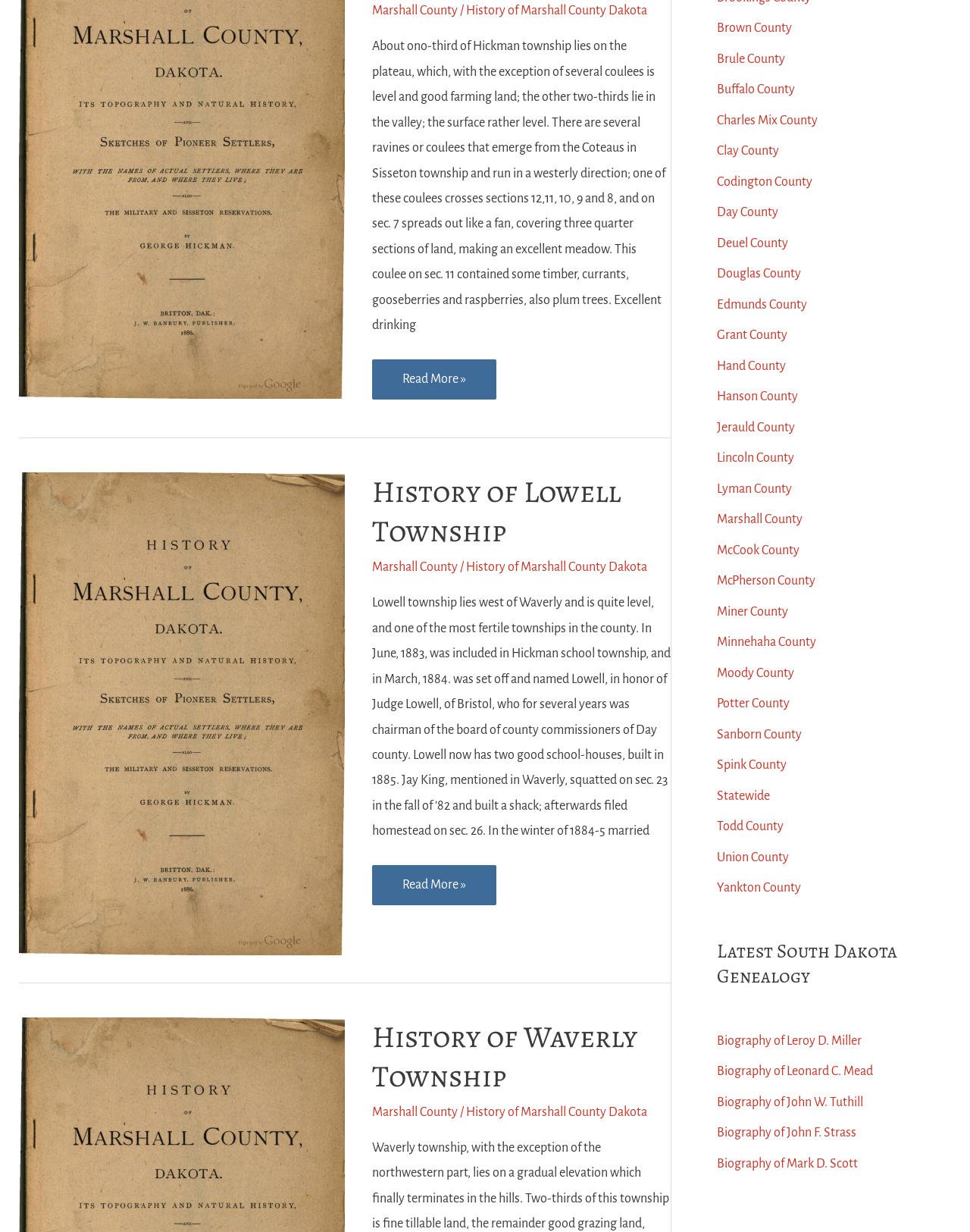Please specify the coordinates of the bounding box for the element that should be clicked to carry out this instruction: "send an email to the law group". The coordinates must be four float numbers between 0 and 1, formatted as [left, top, right, bottom].

None